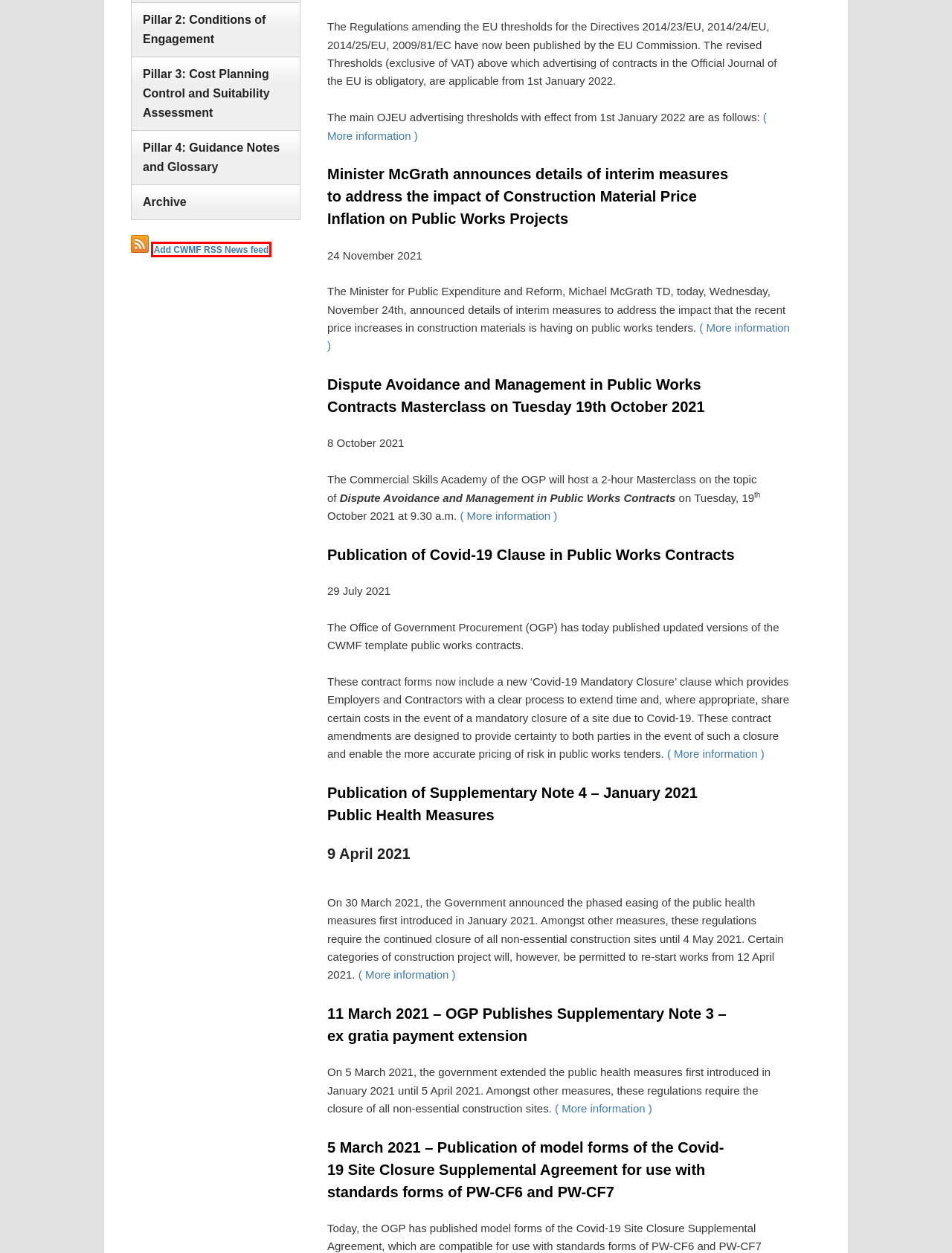Examine the screenshot of a webpage with a red bounding box around a UI element. Select the most accurate webpage description that corresponds to the new page after clicking the highlighted element. Here are the choices:
A. Capital Works Management Framework | Capital Works Management Framework
B. Standard Conditions of Engagement | Capital Works Management Framework
C. Guidance Notes | Capital Works Management Framework
D. Contracts | Capital Works Management Framework
E. Archive Section | Capital Works Management Framework
F. News | Capital Works Management Framework
G. Website accessibility statement | Capital Works Management Framework
H. Comments on: News Archive – 2021

H